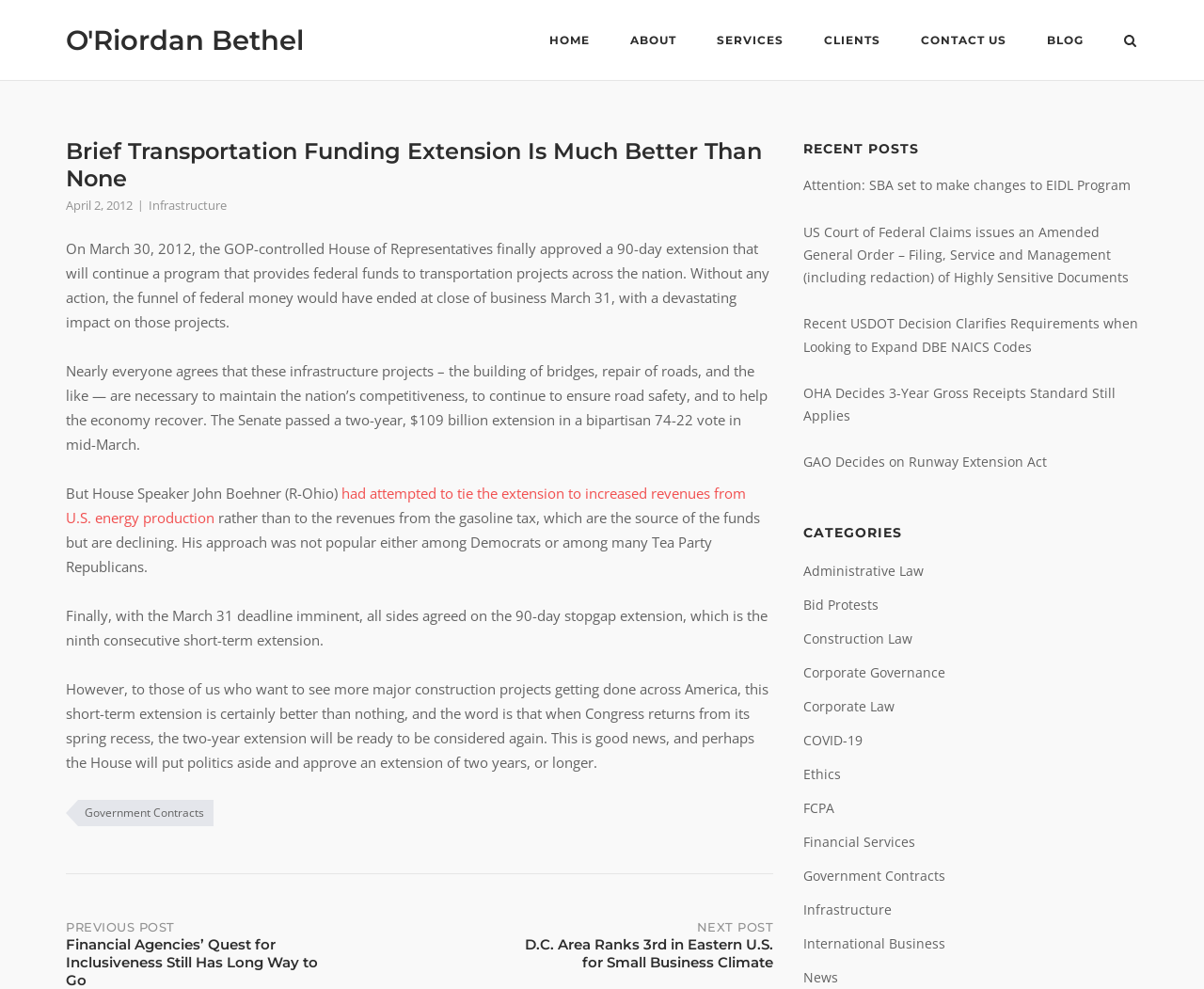How many links are in the footer section?
Respond with a short answer, either a single word or a phrase, based on the image.

1